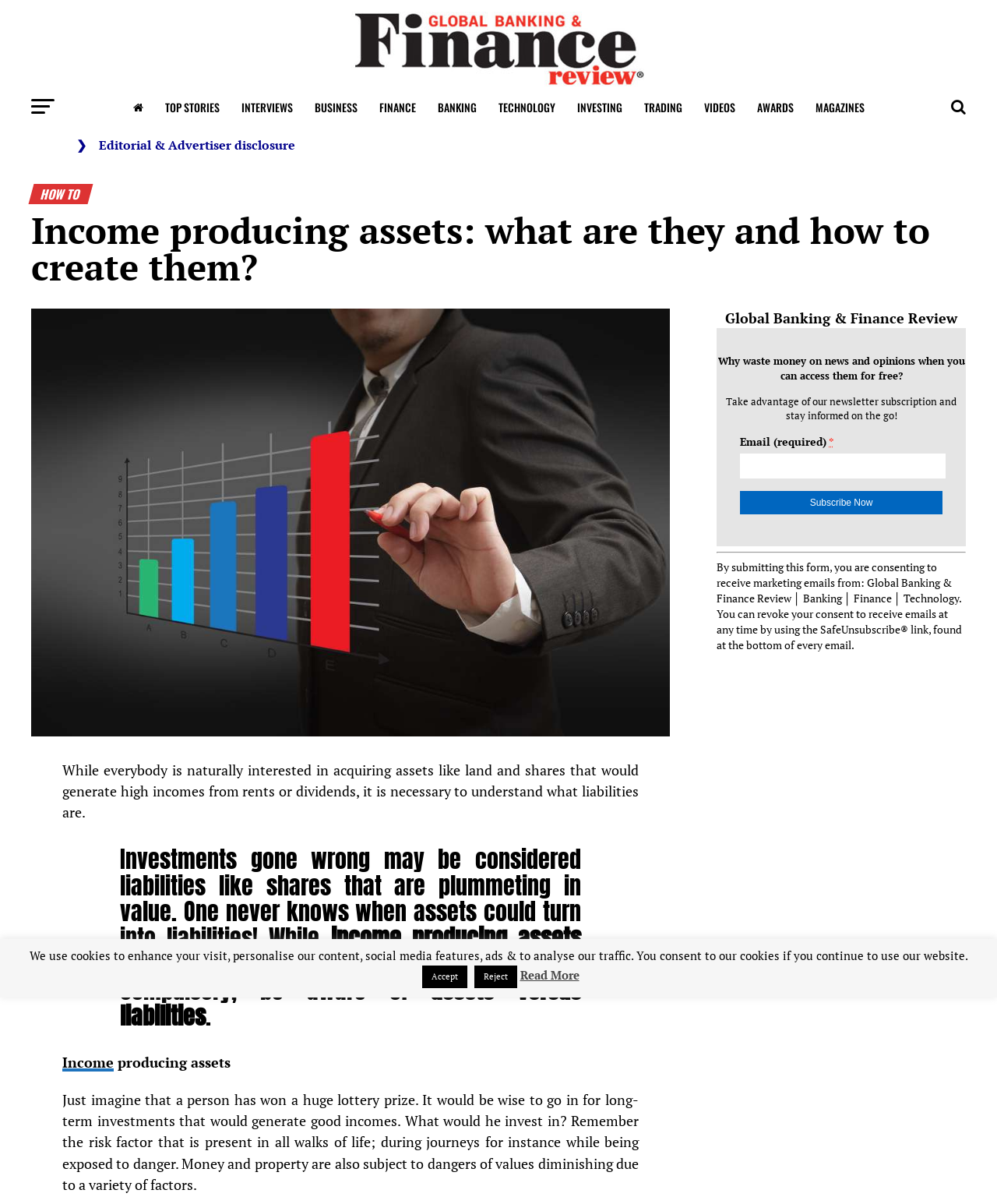Give a comprehensive overview of the webpage, including key elements.

The webpage is about income-producing assets and how to create them. At the top, there is a navigation menu with 11 links, including "Home", "TOP STORIES", "INTERVIEWS", "BUSINESS", "FINANCE", "BANKING", "TECHNOLOGY", "INVESTING", "TRADING", "VIDEOS", and "AWARDS". Below the navigation menu, there is a disclosure statement about editorial and advertiser content.

The main content of the webpage is divided into two sections. The first section has a heading "HOW TO" and a subheading "Income producing assets: what are they and how to create them?". Below the heading, there is an image related to income-producing assets. The text in this section explains the importance of understanding liabilities when acquiring assets that generate high incomes.

The second section has a blockquote with text discussing investments gone wrong and the importance of being aware of assets versus liabilities. There are also links to related topics, such as "income" and "income producing assets".

On the right side of the webpage, there is a section with a heading "Global Banking & Finance Review" and a newsletter subscription form. The form has a field for email address and a button to subscribe. There is also a statement about the use of cookies on the website and buttons to accept or reject them.

At the bottom of the webpage, there is a separator line and a statement about consenting to receive marketing emails from Global Banking & Finance Review.